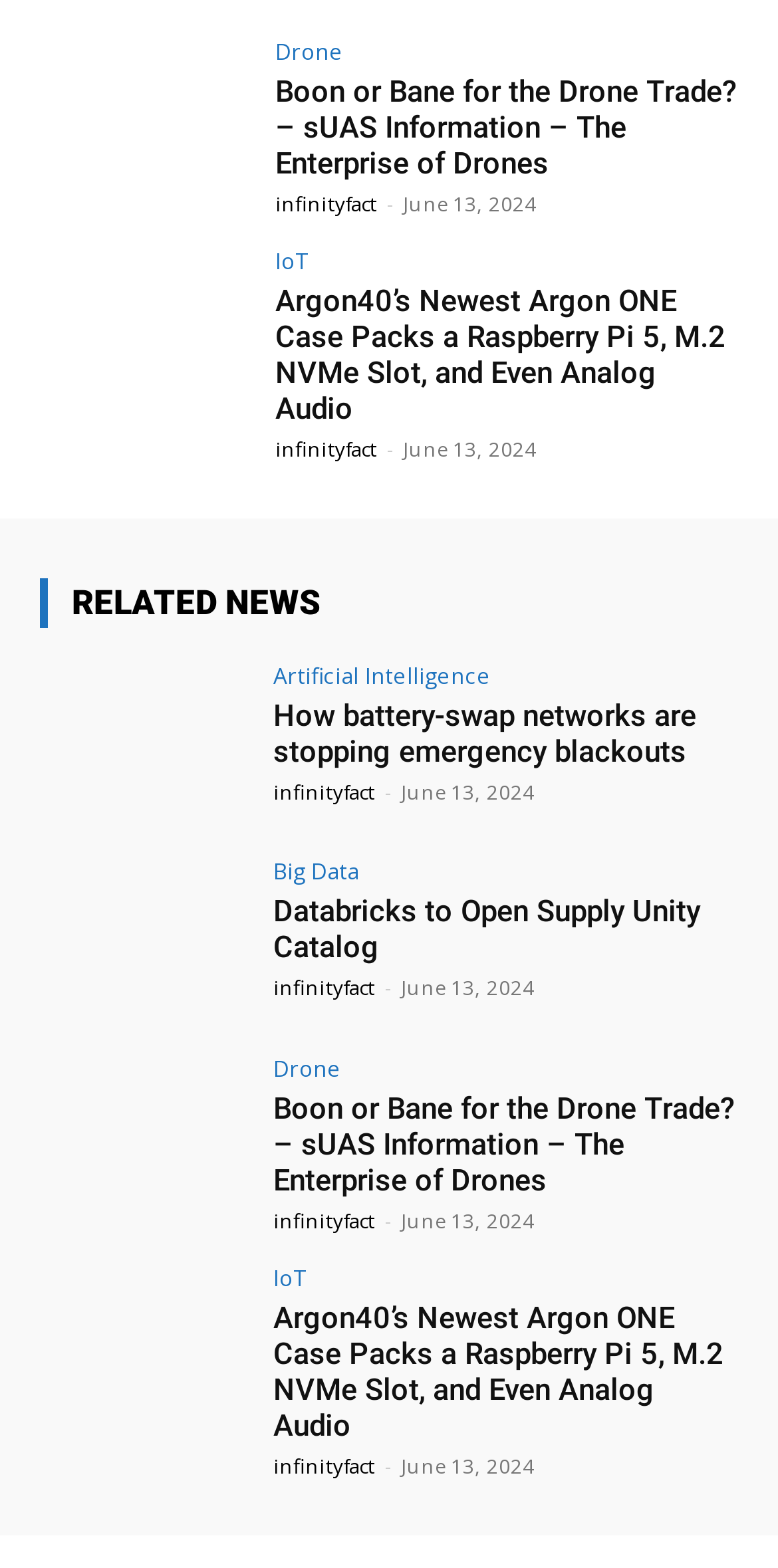Find and provide the bounding box coordinates for the UI element described here: "infinityfact". The coordinates should be given as four float numbers between 0 and 1: [left, top, right, bottom].

[0.354, 0.12, 0.485, 0.138]